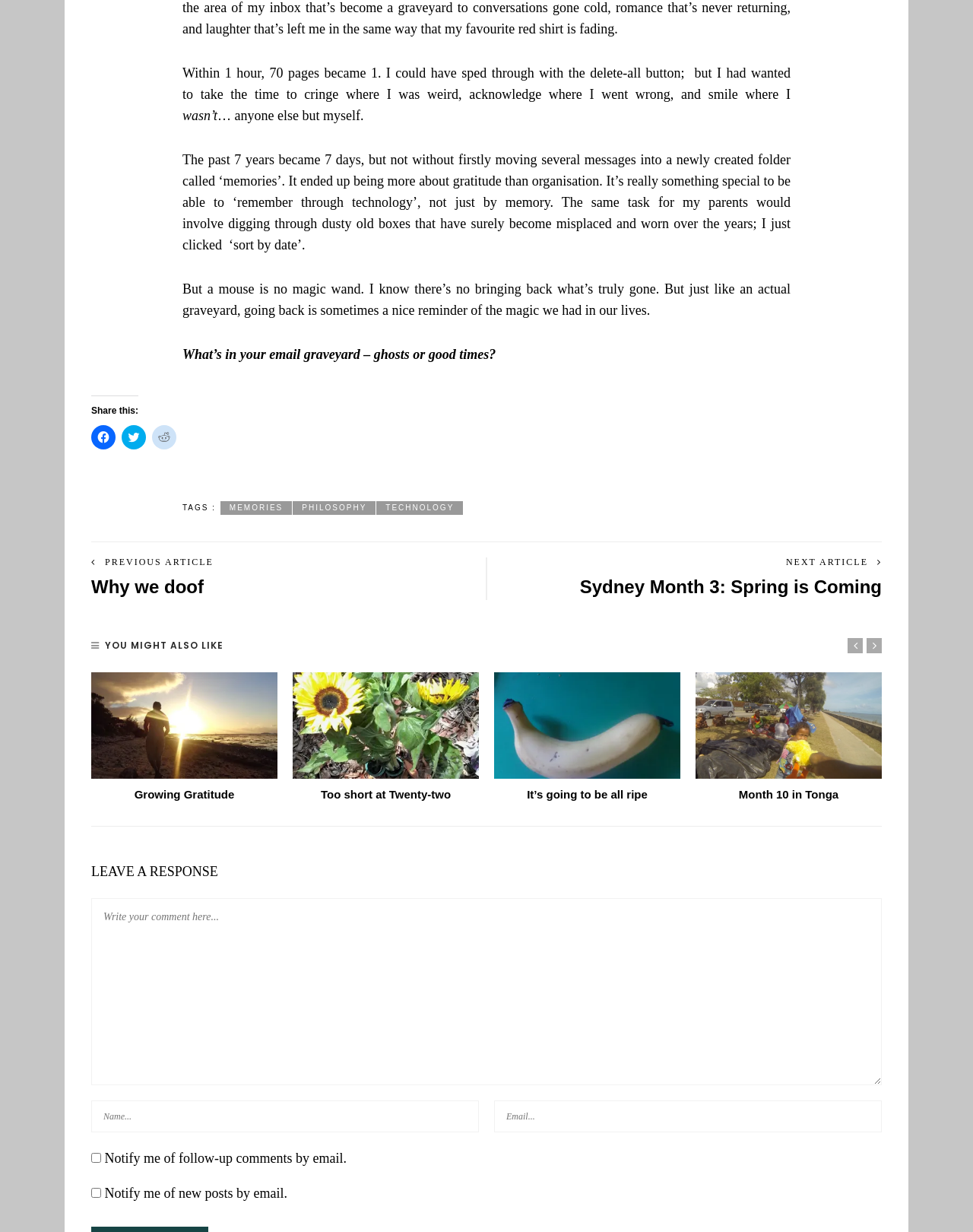What is the author of the current article?
Ensure your answer is thorough and detailed.

The webpage does not explicitly mention the author of the current article. Although there are links to other articles, there is no indication of who wrote the current article.